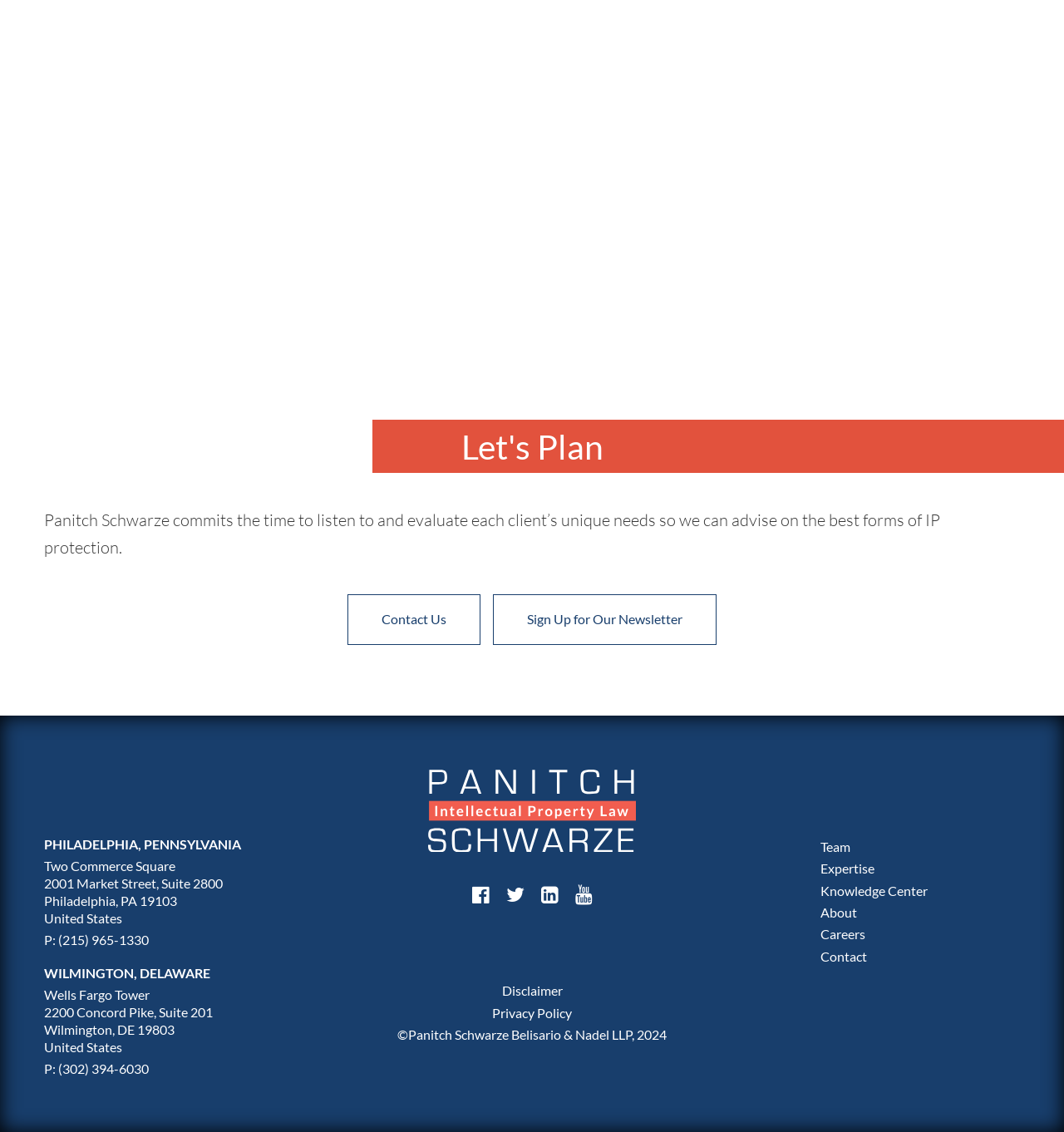What is the name of the newsletter that users can sign up for?
Please answer the question with a detailed response using the information from the screenshot.

I looked for a specific name of a newsletter that users can sign up for, but I didn't find any. The link 'Sign Up for Our Newsletter' doesn't specify a name.